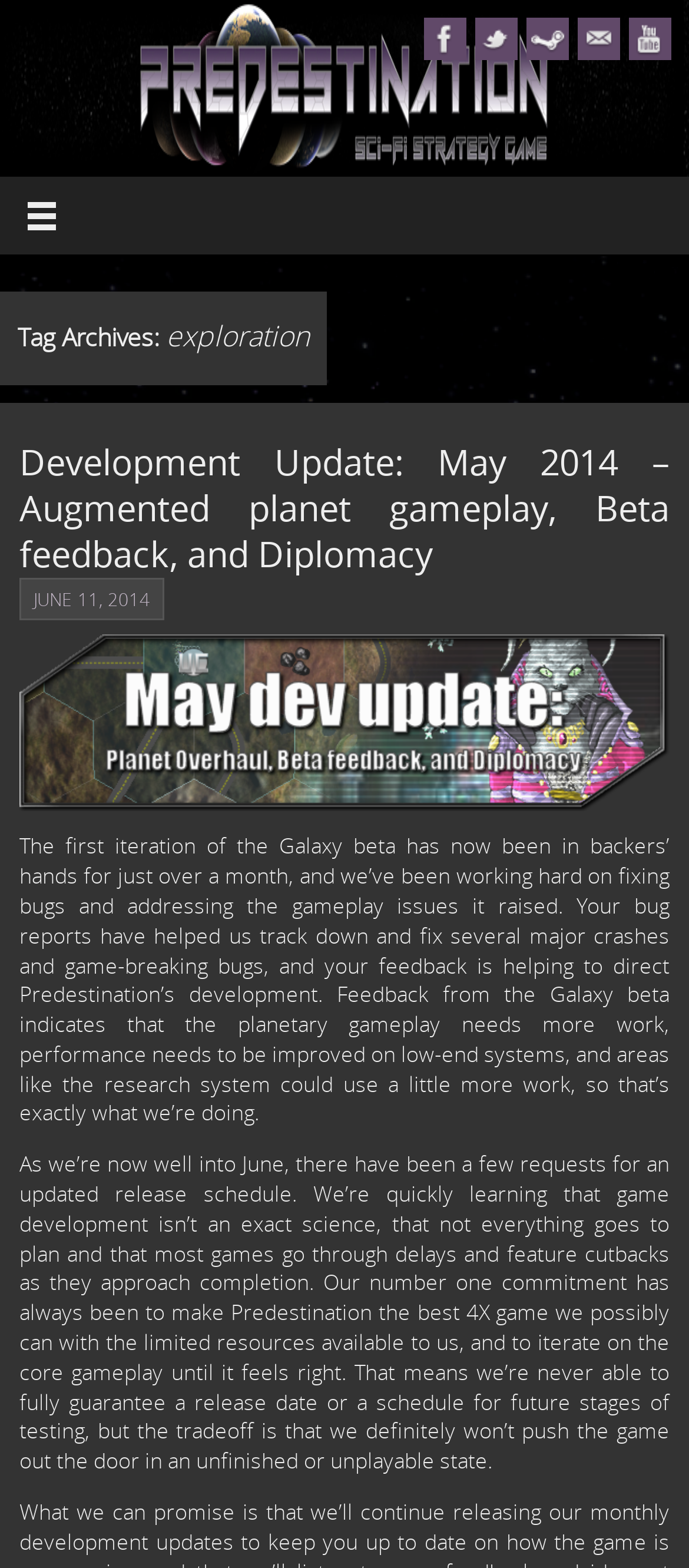Please identify the bounding box coordinates of the element I should click to complete this instruction: 'Read development update'. The coordinates should be given as four float numbers between 0 and 1, like this: [left, top, right, bottom].

[0.028, 0.281, 0.972, 0.369]